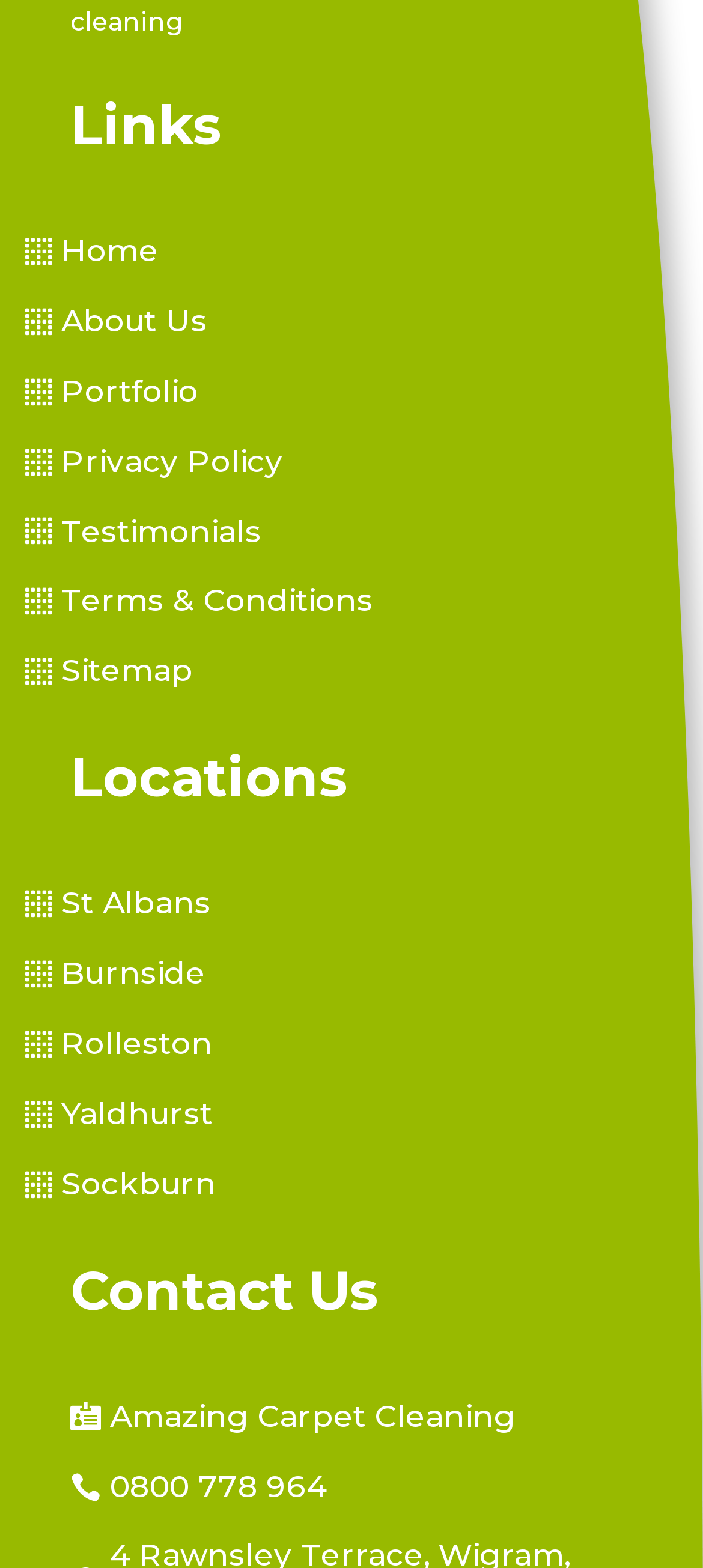Locate the bounding box of the UI element described by: "Privacy Policy" in the given webpage screenshot.

[0.036, 0.278, 0.403, 0.311]